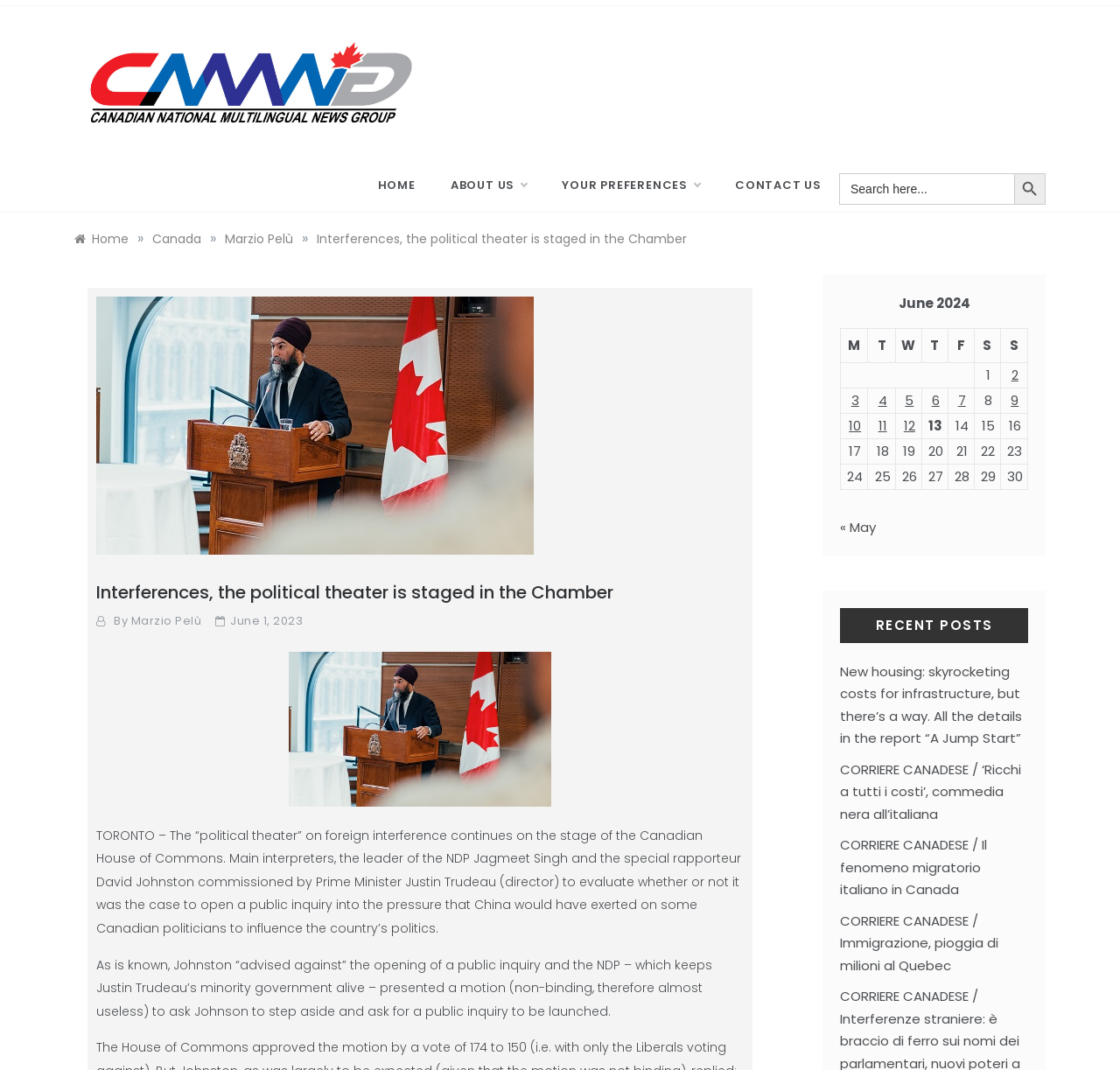Provide an in-depth caption for the webpage.

The webpage is a news article page from the Canadian National Multilingual Newsgroup. At the top, there is a logo and a heading that reads "Canadian National Multilingual Newsgroup". Below the heading, there is a brief description of the organization and its mission.

On the top-right corner, there is a navigation menu with links to "HOME", "ABOUT US", "YOUR PREFERENCES", and "CONTACT US". Next to the navigation menu, there is a search bar with a search button.

Below the navigation menu, there is a breadcrumbs navigation section that shows the current page's location in the website's hierarchy. The breadcrumbs section is followed by a heading that reads "Interferences, the political theater is staged in the Chamber".

The main content of the page is an article about the "political theater" on foreign interference in the Canadian House of Commons. The article is written by Marzio Pelù and was published on June 1, 2023. The article discusses the leader of the NDP Jagmeet Singh and the special rapporteur David Johnston, who was commissioned by Prime Minister Justin Trudeau to evaluate whether a public inquiry into the pressure that China exerted on some Canadian politicians should be opened.

On the right side of the page, there is a table that lists the posts published in June 2024, with links to each post. The table has seven columns, with the days of the week (Monday to Sunday) as headers, and each row represents a date in June 2024. The table contains links to posts published on each date.

Overall, the webpage has a simple and organized layout, with a clear hierarchy of elements and a focus on the main article content.